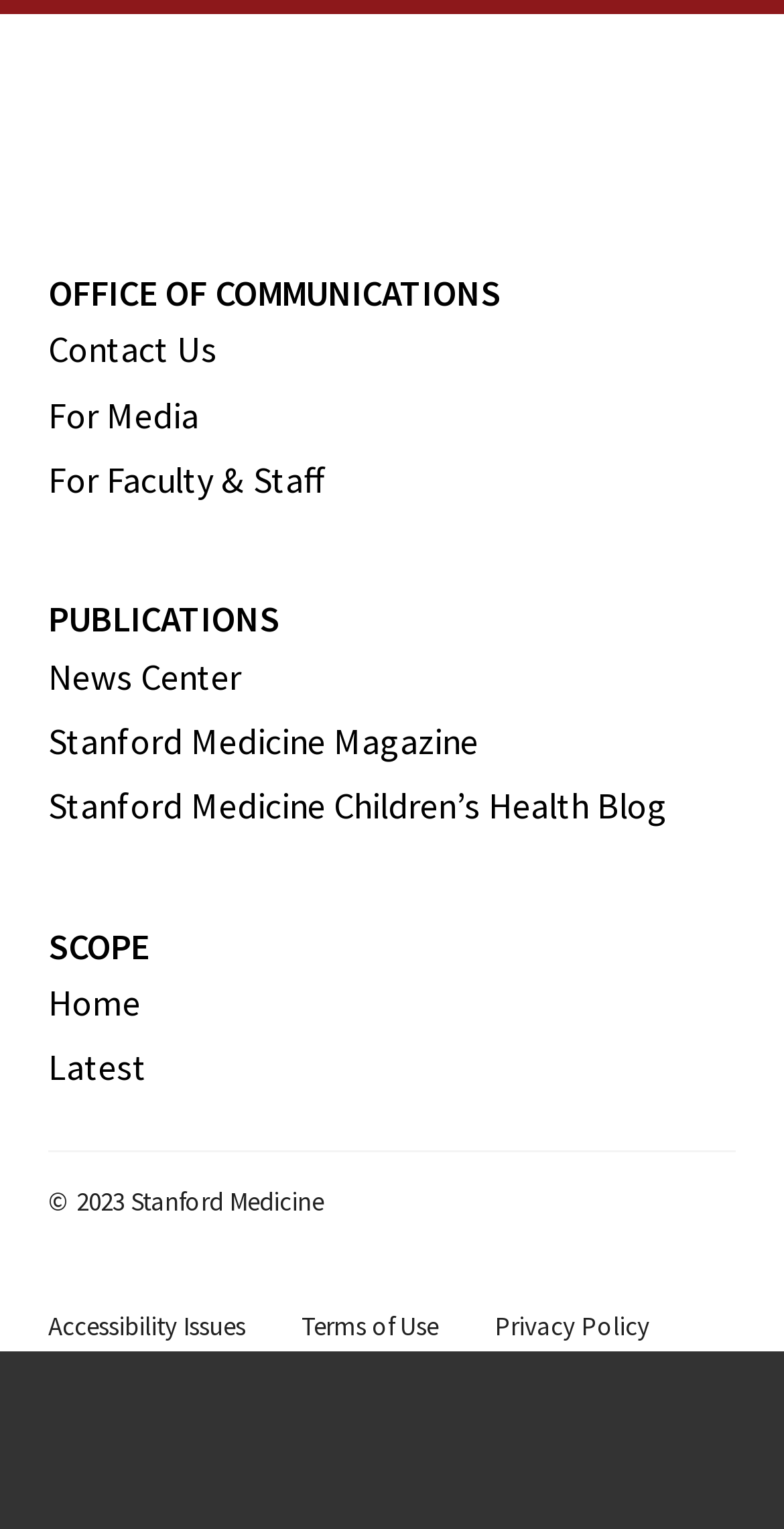With reference to the screenshot, provide a detailed response to the question below:
How many links are there at the bottom of the webpage?

The answer can be found by counting the number of link elements at the bottom of the webpage, which are 'Accessibility Issues', 'Terms of Use', and 'Privacy Policy'.